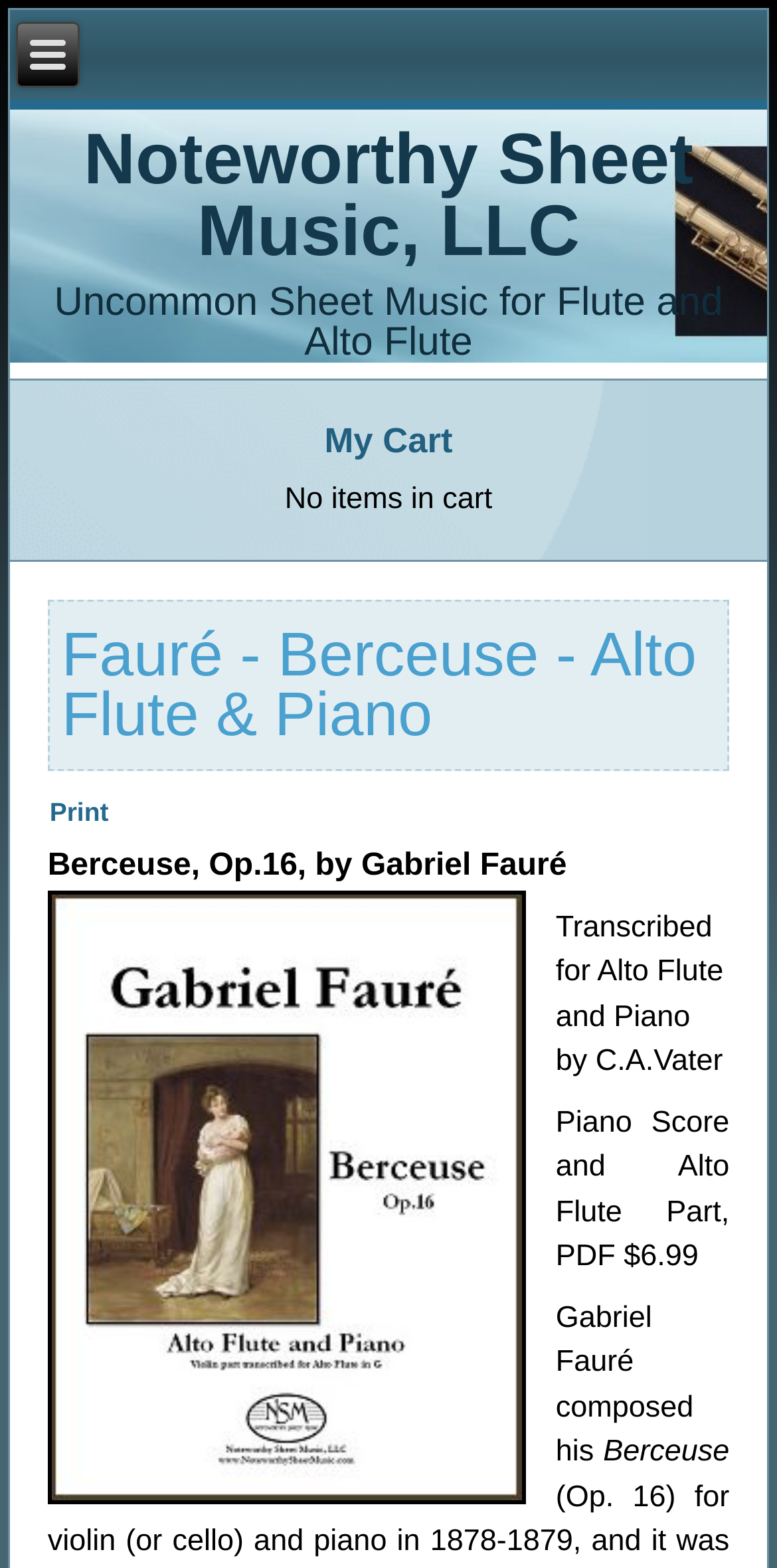Determine the bounding box coordinates of the UI element described by: "Print".

[0.064, 0.508, 0.14, 0.527]